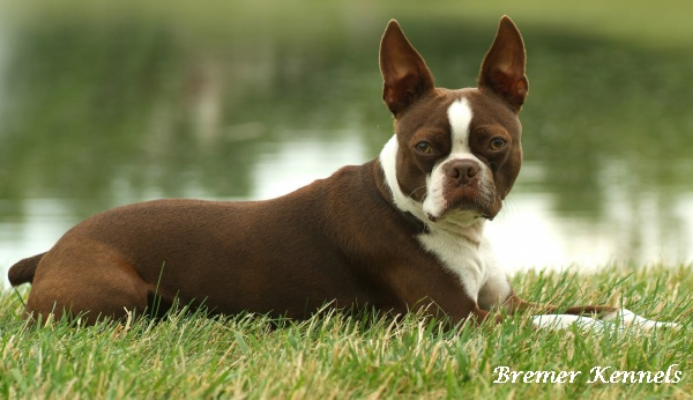What is the color of the dog's coat?
Using the information from the image, provide a comprehensive answer to the question.

The caption describes the dog's coat as 'sleek brown and white', indicating that the dog has a coat with a combination of brown and white colors.